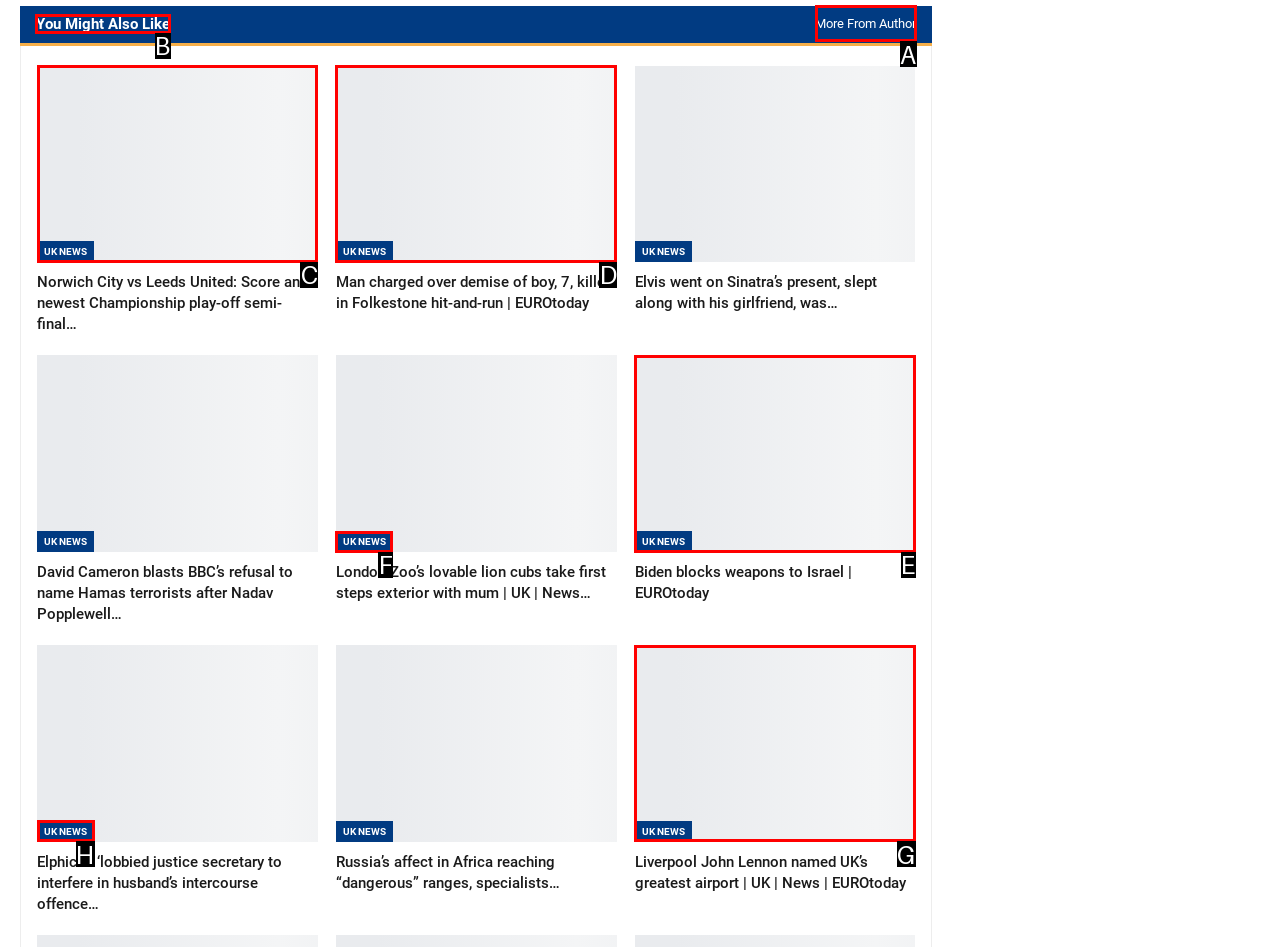Which HTML element should be clicked to complete the following task: Click on 'You Might Also Like'?
Answer with the letter corresponding to the correct choice.

B